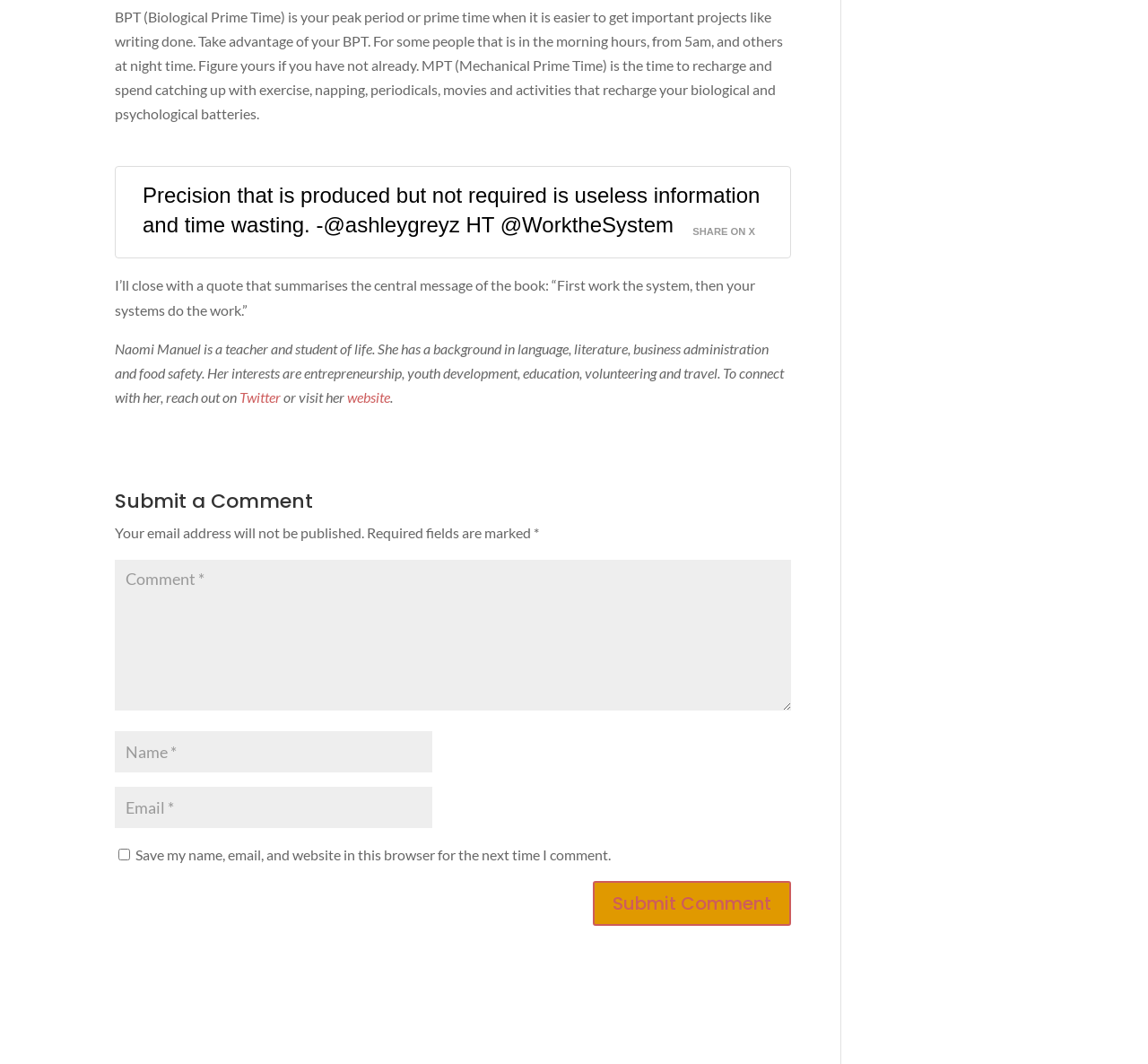Pinpoint the bounding box coordinates of the clickable element needed to complete the instruction: "Click on the 'Aqua Professor' link". The coordinates should be provided as four float numbers between 0 and 1: [left, top, right, bottom].

None